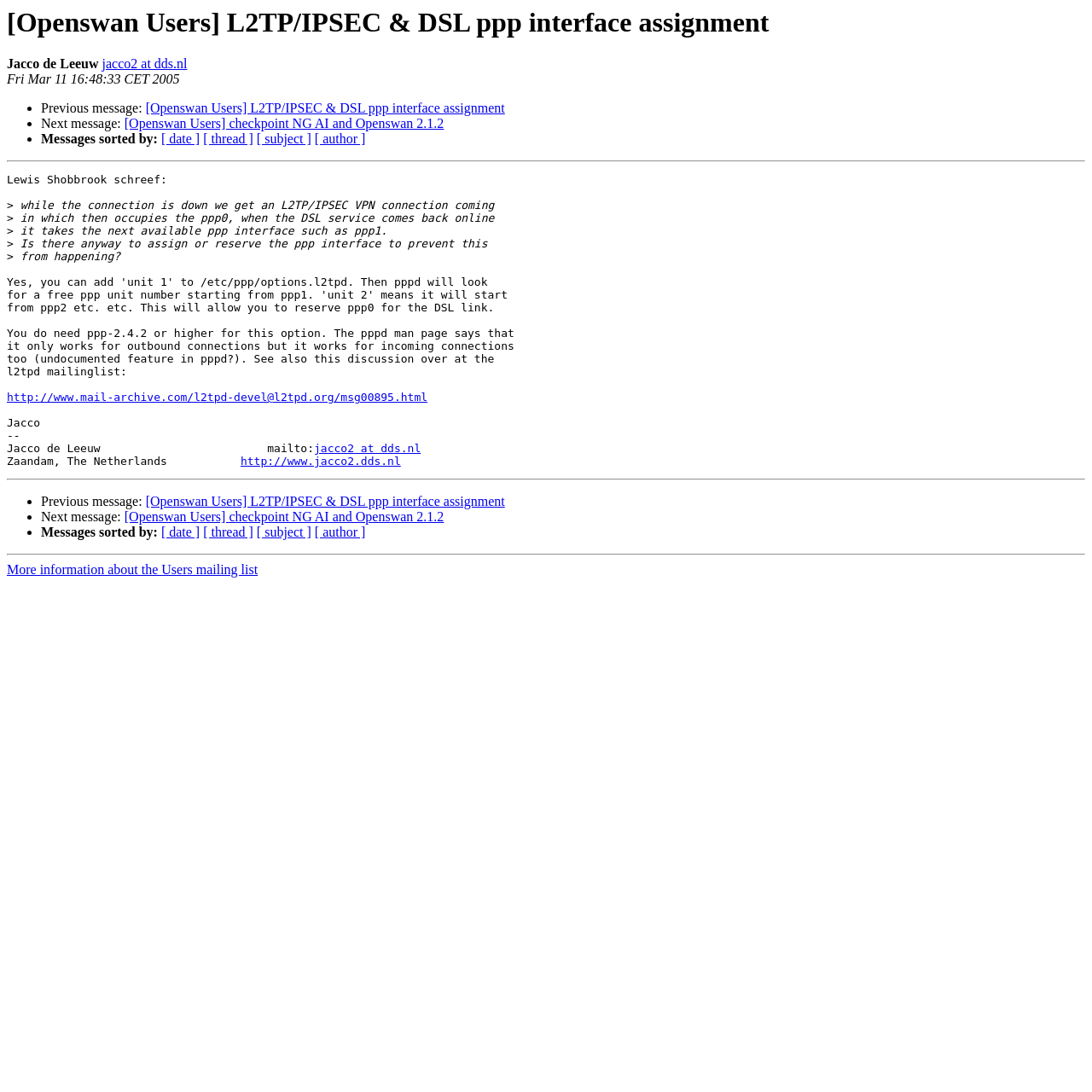Identify and provide the main heading of the webpage.

[Openswan Users] L2TP/IPSEC & DSL ppp interface assignment